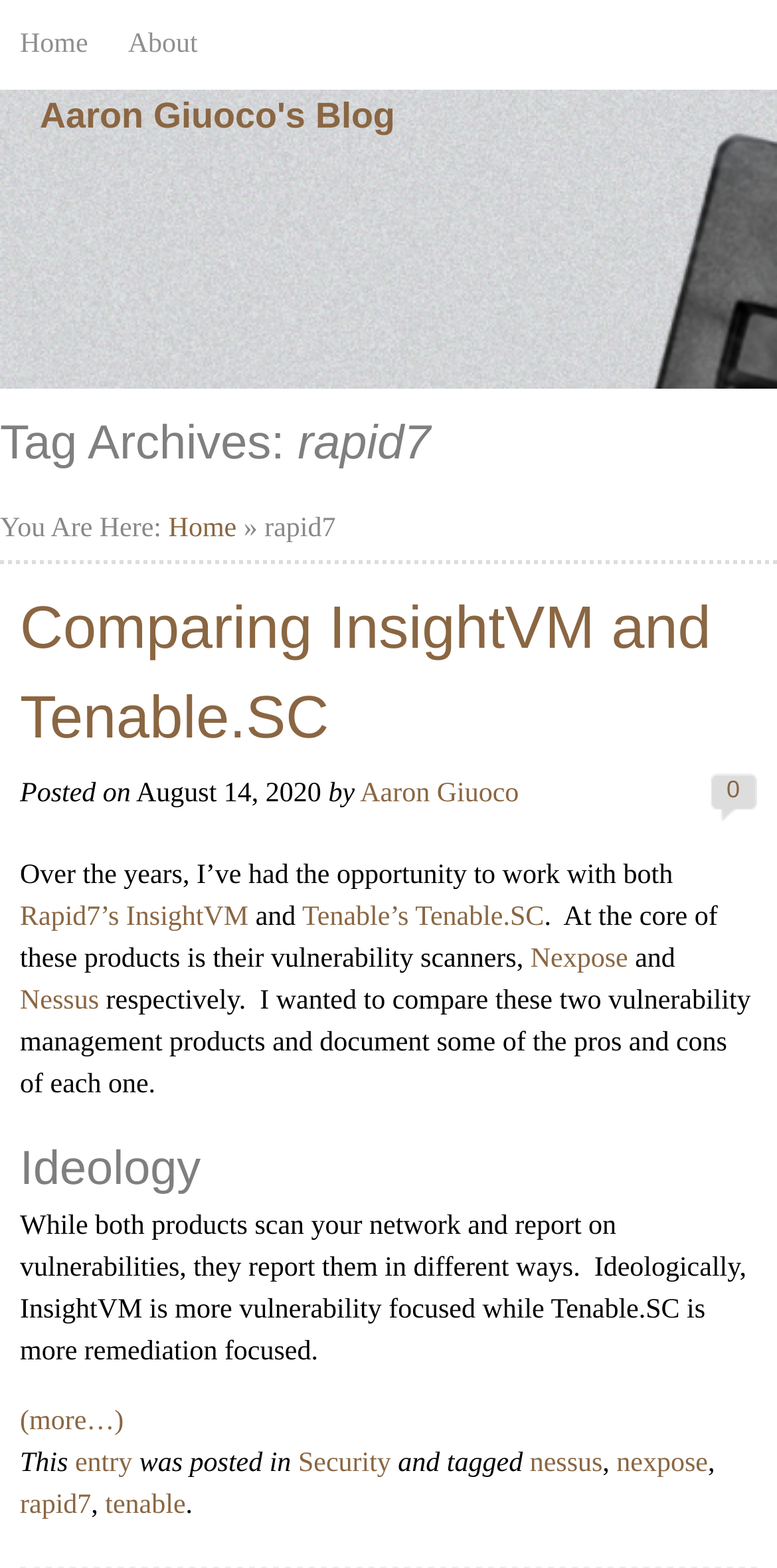Determine the bounding box coordinates for the area that needs to be clicked to fulfill this task: "read about comparing InsightVM and Tenable.SC". The coordinates must be given as four float numbers between 0 and 1, i.e., [left, top, right, bottom].

[0.026, 0.372, 0.974, 0.487]